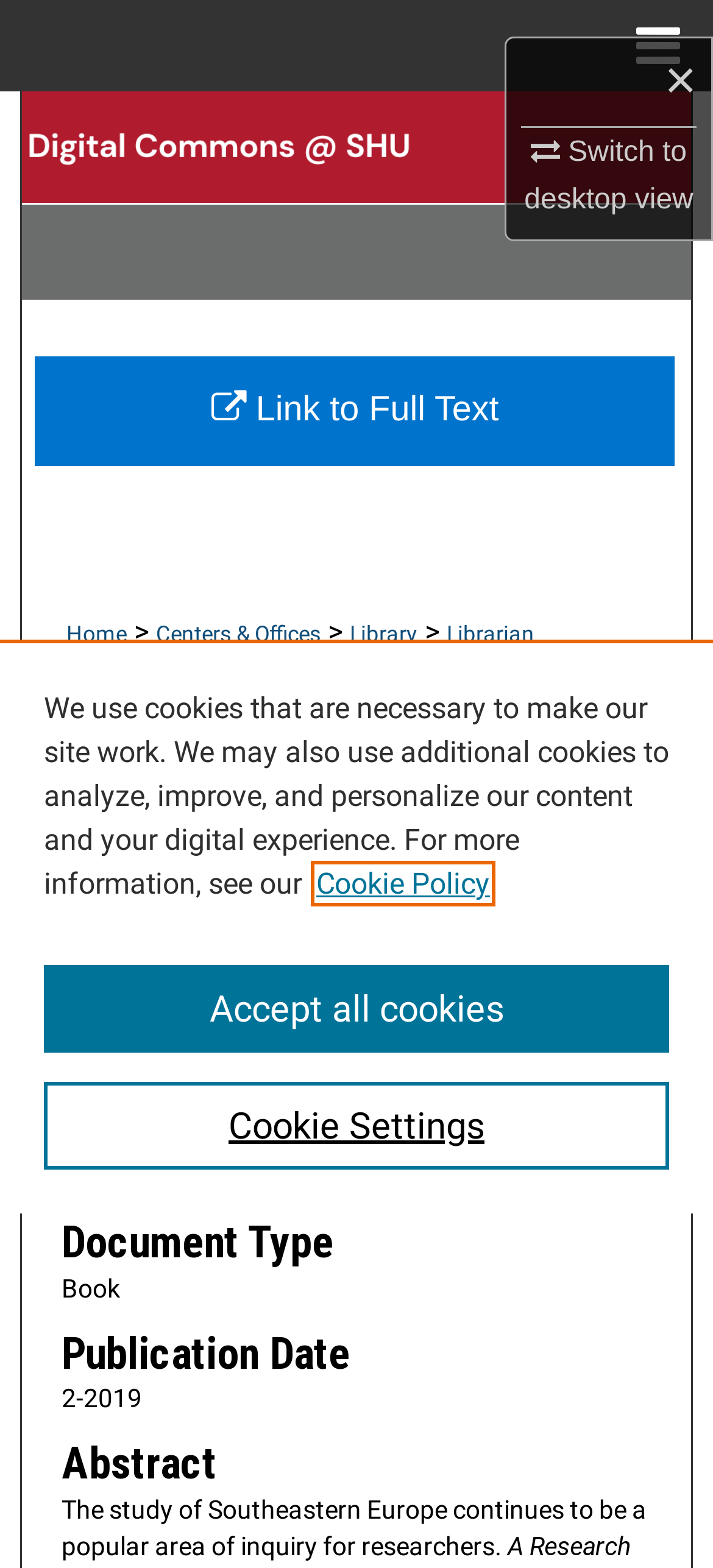What is the name of the research guide?
Answer the question with a detailed and thorough explanation.

I found the answer by looking at the title of the webpage, which is 'A Research Guide to Southeastern Europe: Print and Electronic Sources' by Zachariah Claybaugh.